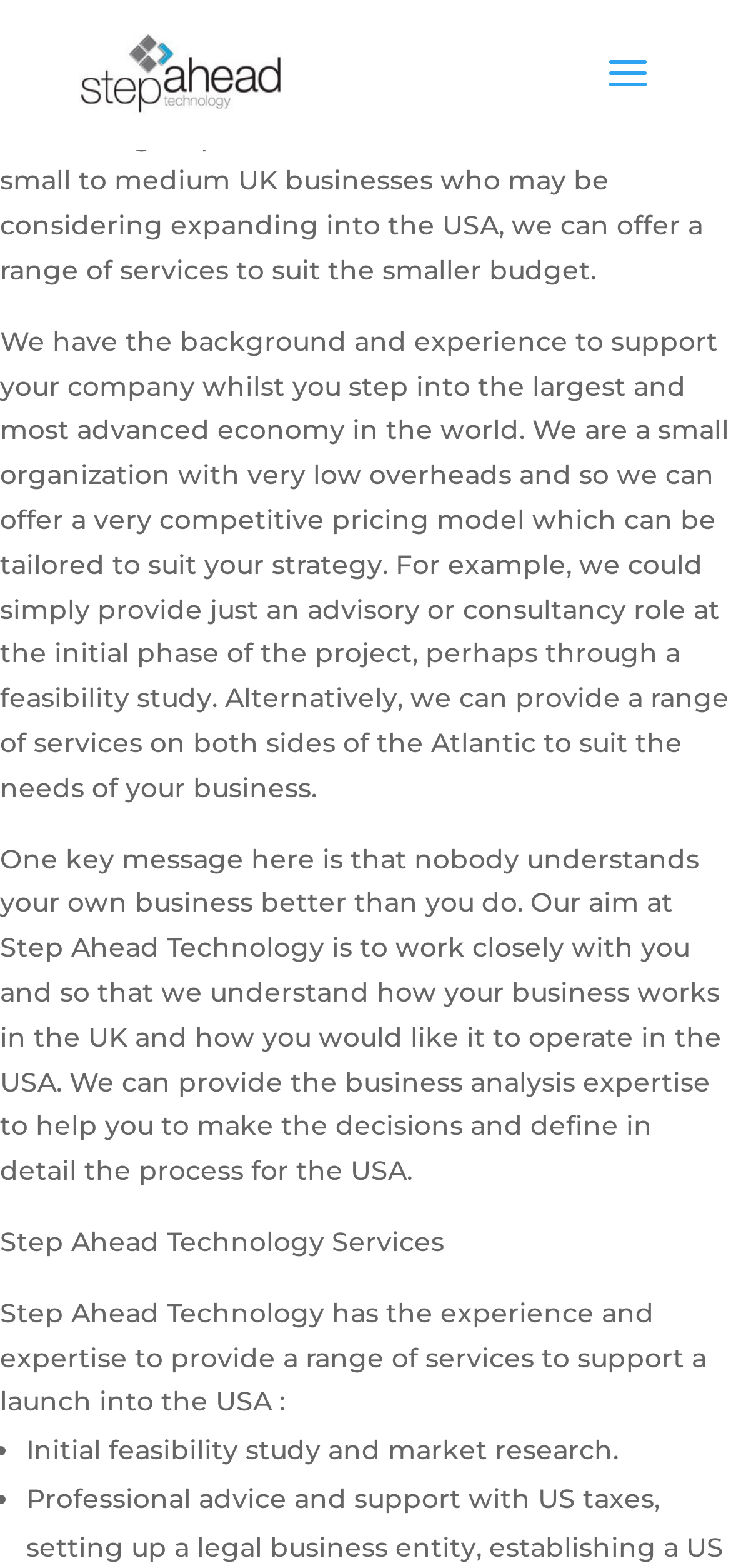What is the focus of Step Ahead Technology?
Please use the visual content to give a single word or phrase answer.

Small to medium UK businesses